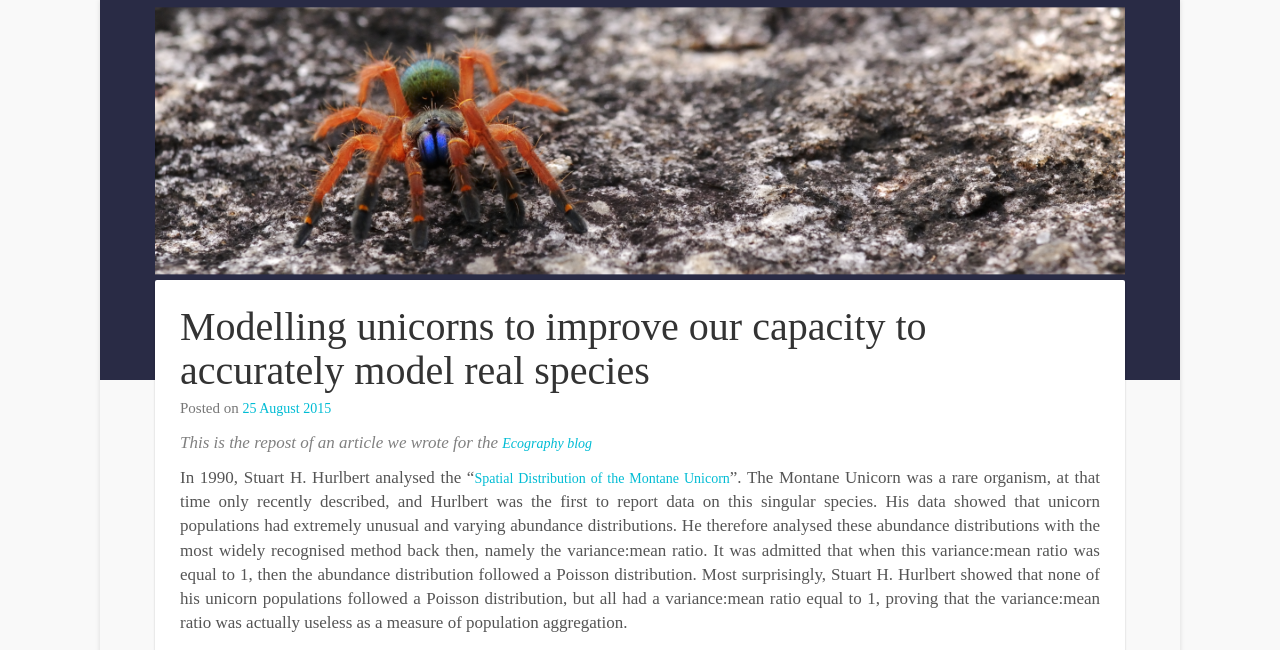Summarize the webpage comprehensively, mentioning all visible components.

The webpage is about a research article on macroecology and biodiversity conservation, specifically discussing the concept of modeling unicorns to improve the capacity to accurately model real species and predict changes in biodiversity. 

At the top, there is a link "Predict changes in biodiversity" accompanied by an image with the same description, taking up a significant portion of the top section. 

Below this, the title "Research in Macroecology and Biodiversity Conservation" is displayed prominently. Underneath, there is a header section containing the main title "Modelling unicorns to improve our capacity to accurately model real species" which is also a link. To the right of this title, there is a timestamp indicating the article was posted on August 25, 2015.

The main content of the article is divided into paragraphs. The first paragraph mentions that the article is a repost from the Ecography blog. The following paragraphs discuss a research paper by Stuart H. Hurlbert, analyzing the spatial distribution of the Montane Unicorn, a rare organism. The text explains Hurlbert's methodology and findings, including the variance:mean ratio and its limitations in measuring population aggregation.